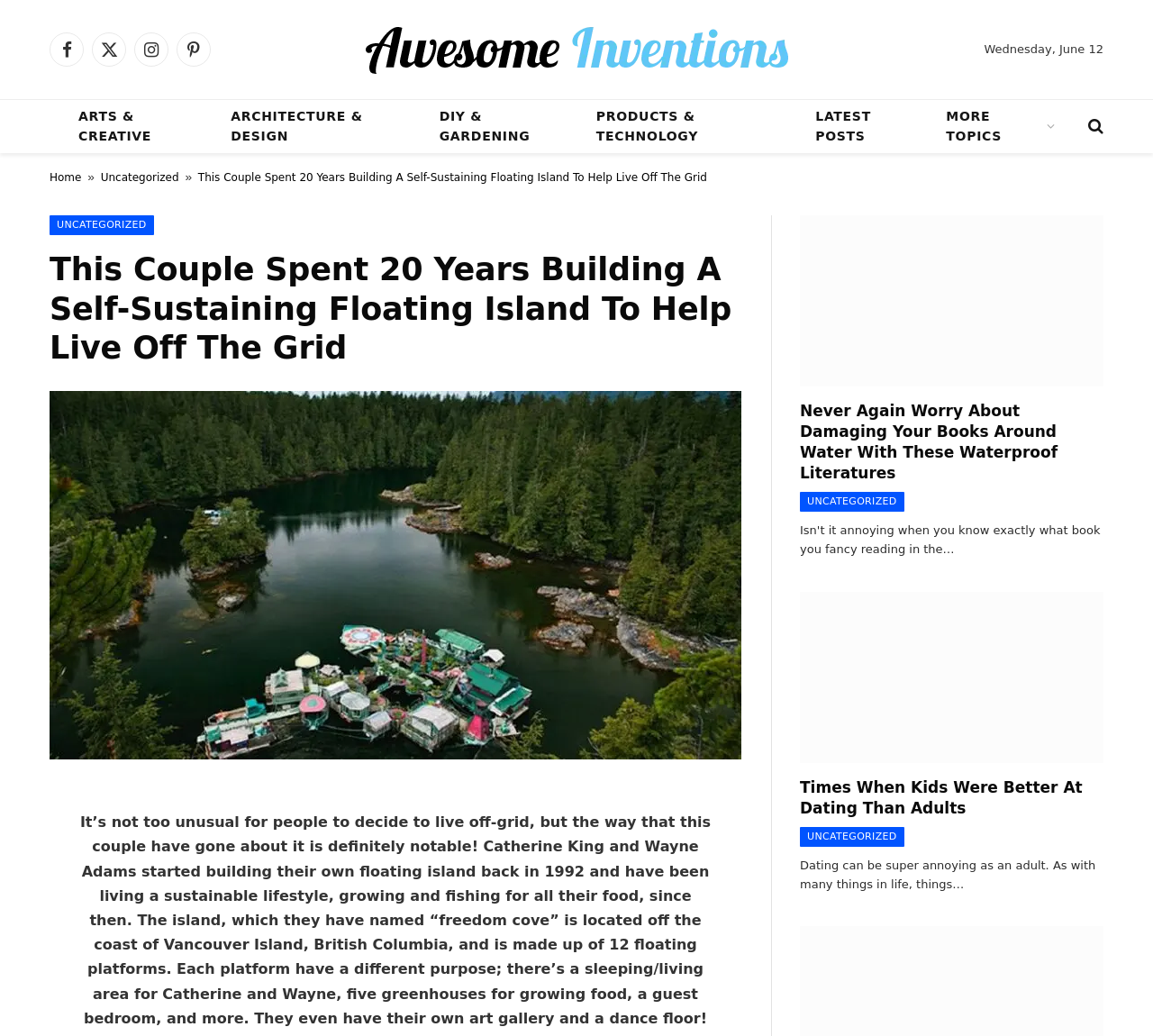Please indicate the bounding box coordinates of the element's region to be clicked to achieve the instruction: "Read about This Couple Spent 20 Years Building A Self-Sustaining Floating Island". Provide the coordinates as four float numbers between 0 and 1, i.e., [left, top, right, bottom].

[0.172, 0.165, 0.613, 0.177]